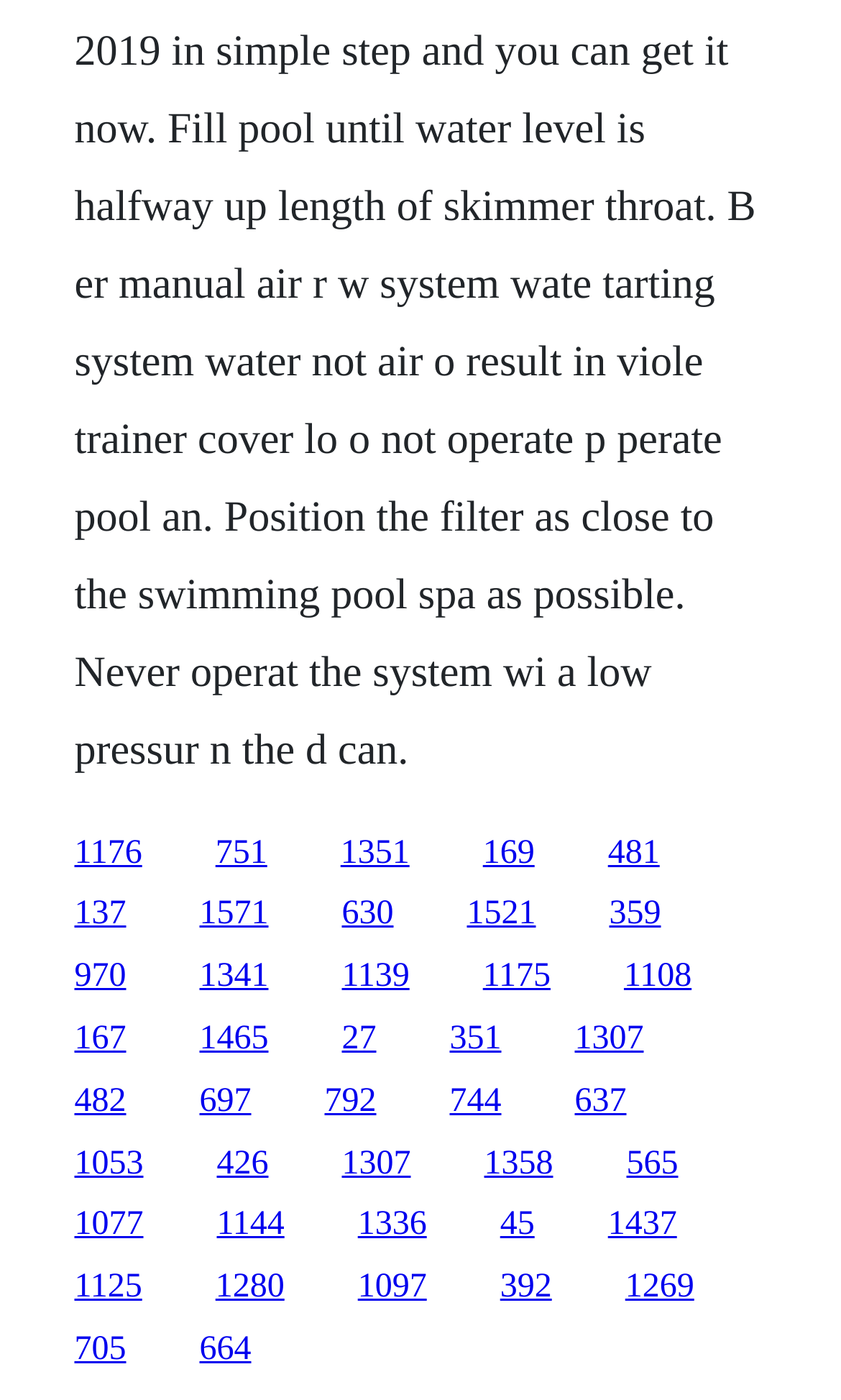Locate the bounding box for the described UI element: "1465". Ensure the coordinates are four float numbers between 0 and 1, formatted as [left, top, right, bottom].

[0.237, 0.729, 0.319, 0.755]